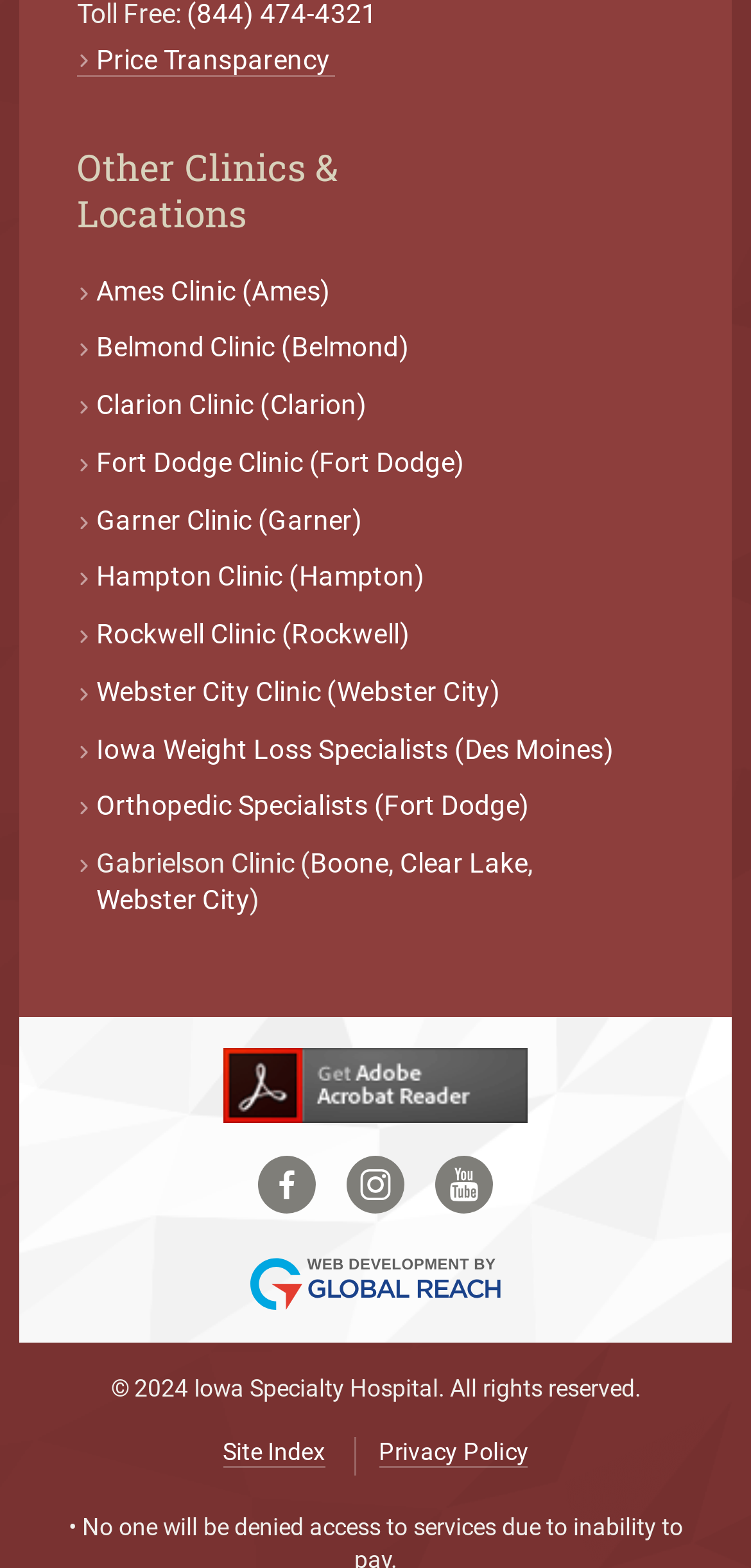Using the webpage screenshot and the element description GLOBAL REACH, determine the bounding box coordinates. Specify the coordinates in the format (top-left x, top-left y, bottom-right x, bottom-right y) with values ranging from 0 to 1.

[0.333, 0.829, 0.667, 0.846]